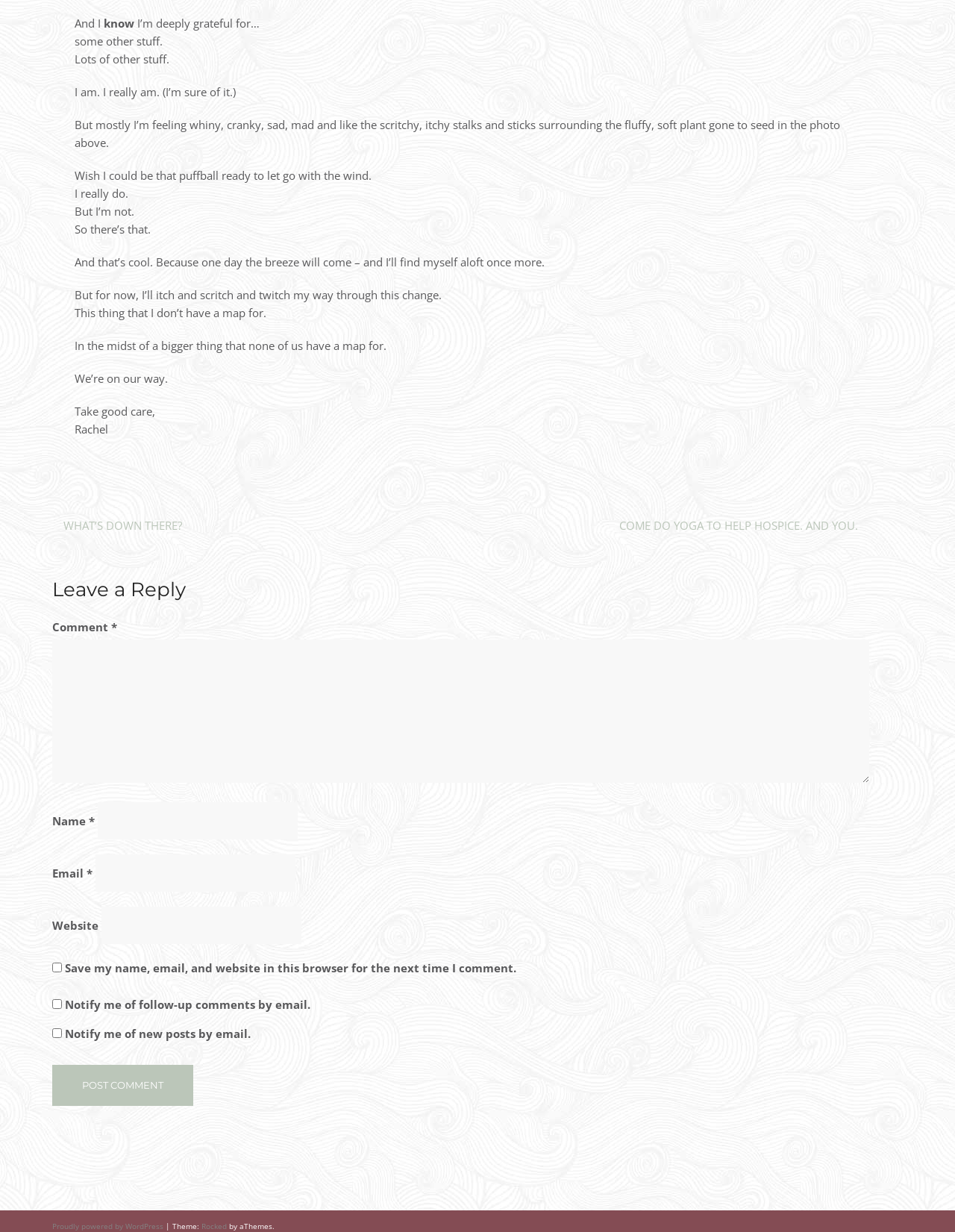Locate the bounding box coordinates of the area you need to click to fulfill this instruction: 'Enter your name in the 'Name' field'. The coordinates must be in the form of four float numbers ranging from 0 to 1: [left, top, right, bottom].

[0.102, 0.651, 0.312, 0.682]